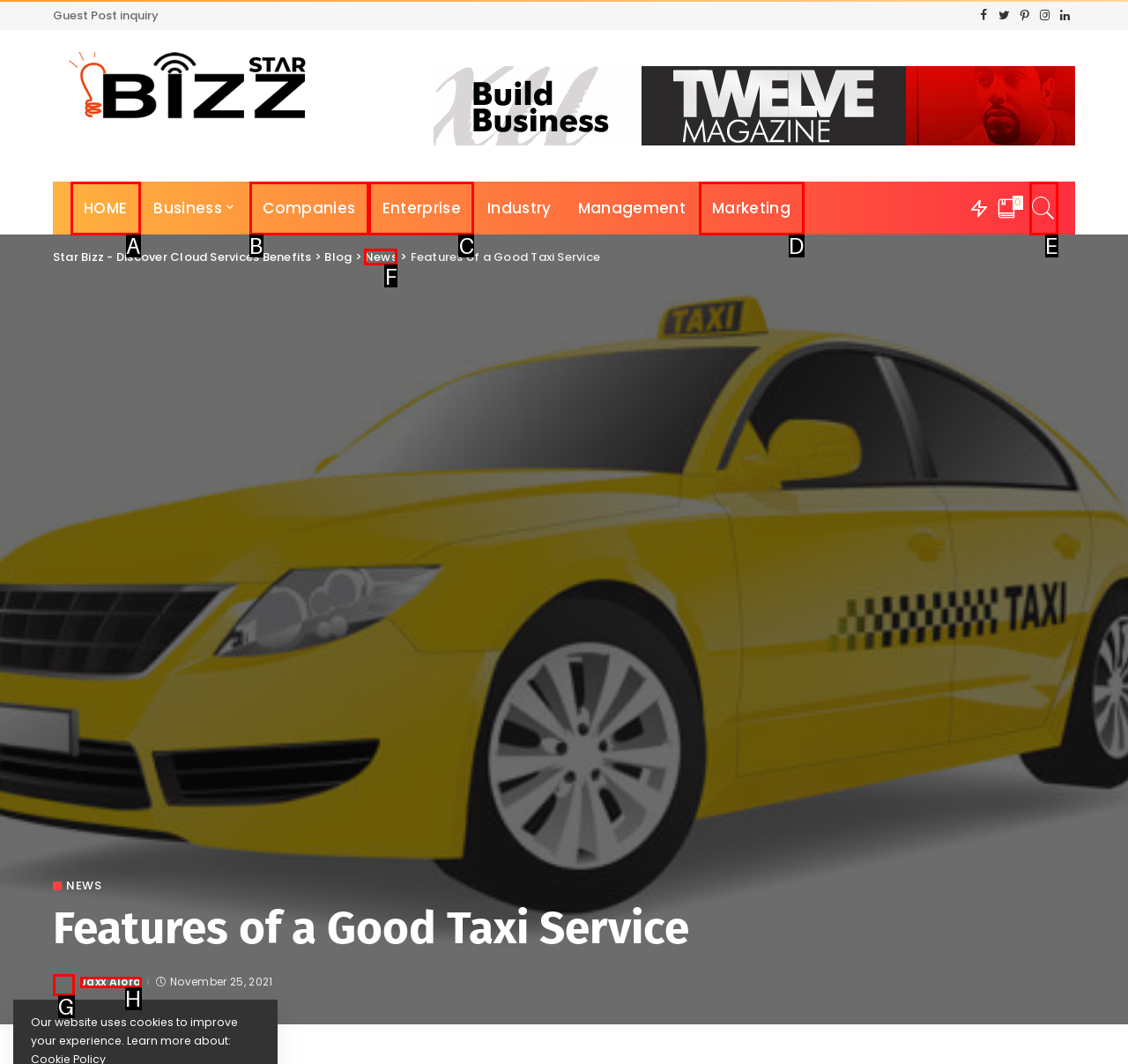Point out the UI element to be clicked for this instruction: View the news. Provide the answer as the letter of the chosen element.

F